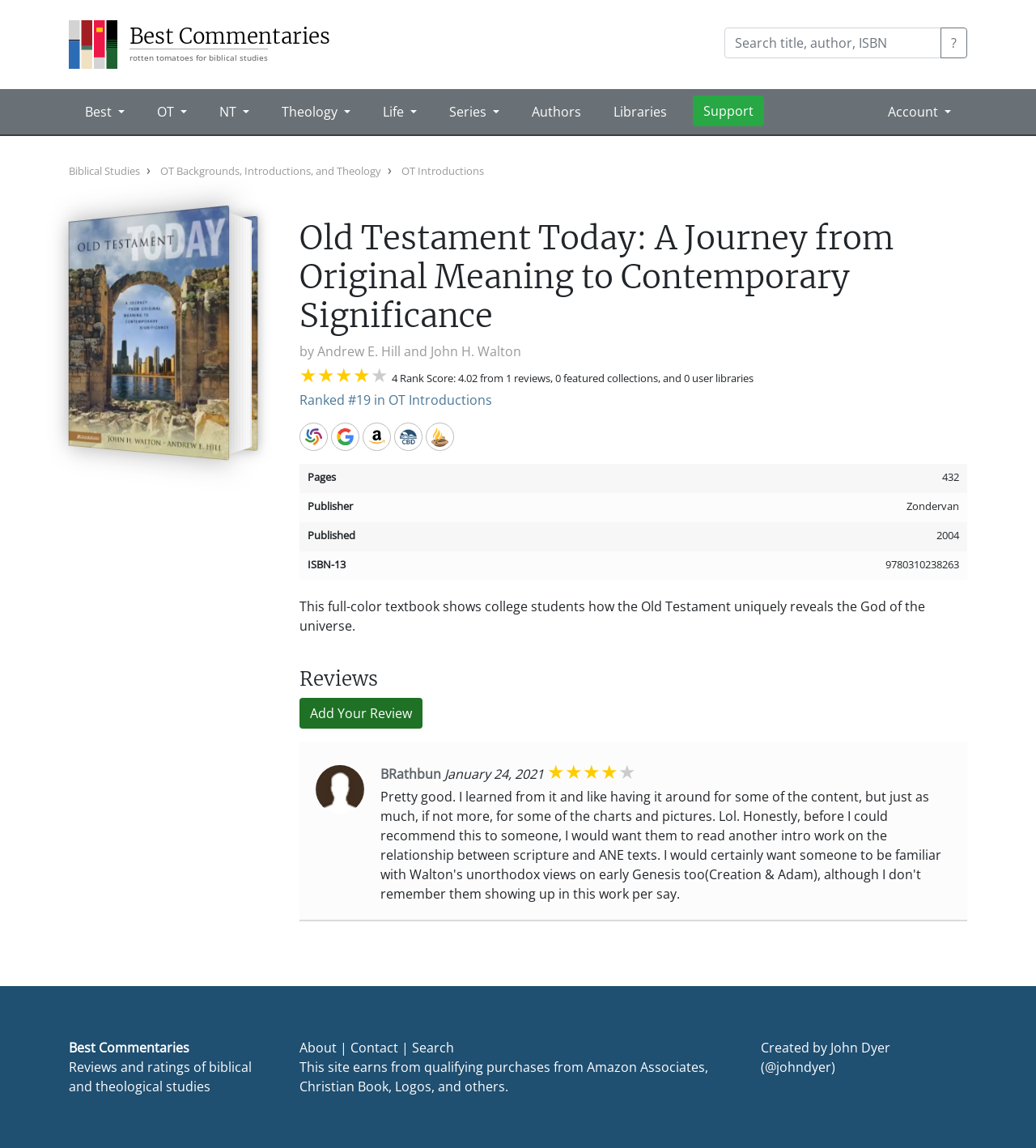Please study the image and answer the question comprehensively:
What is the name of the book?

I found the answer by looking at the heading element that says 'Old Testament Today: A Journey from Original Meaning to Contemporary Significance' and extracting the main title of the book.